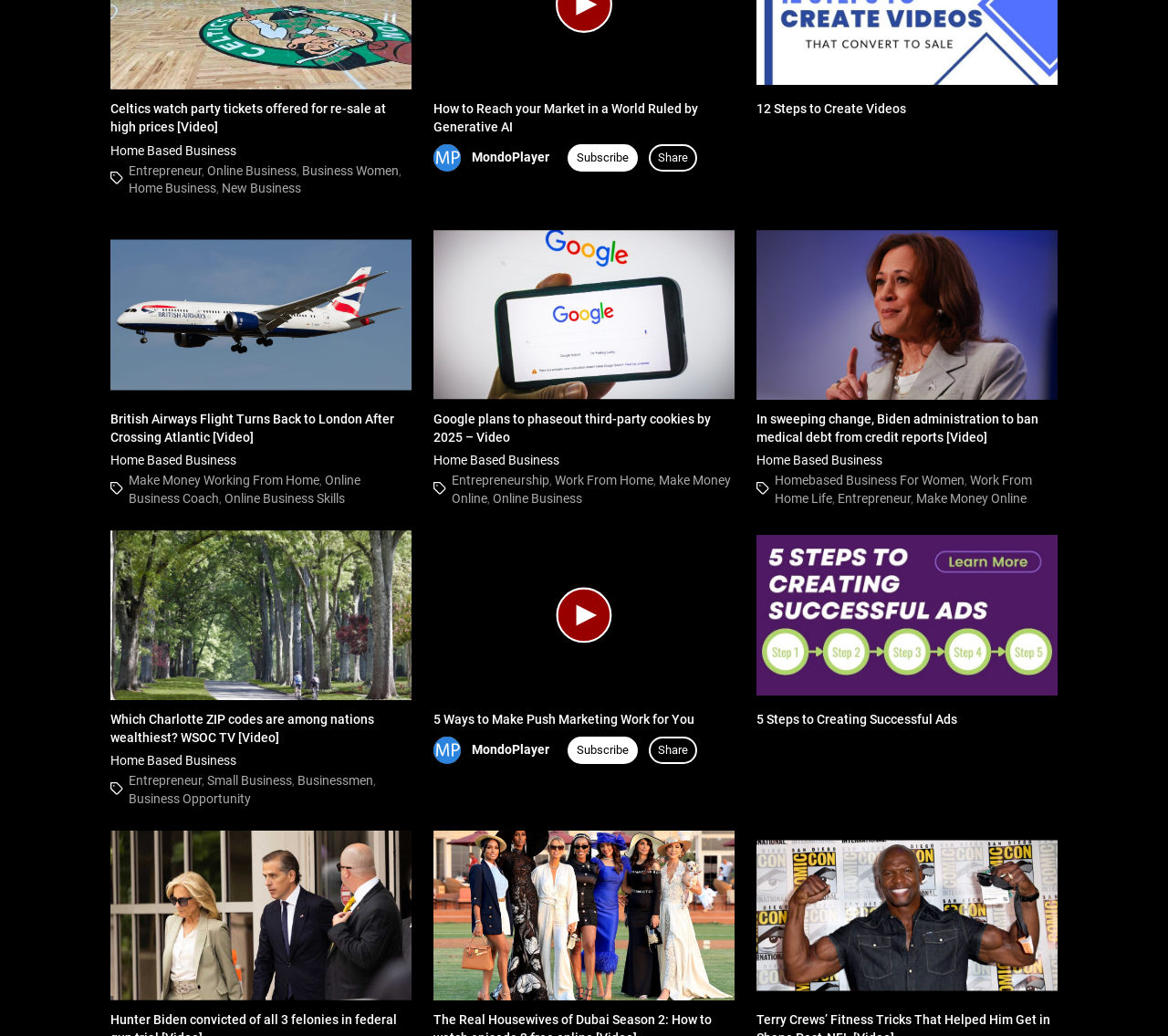Determine the bounding box coordinates for the element that should be clicked to follow this instruction: "Click on 'Celtics watch party tickets offered for re-sale at high prices [Video]' link". The coordinates should be given as four float numbers between 0 and 1, in the format [left, top, right, bottom].

[0.095, 0.098, 0.33, 0.129]